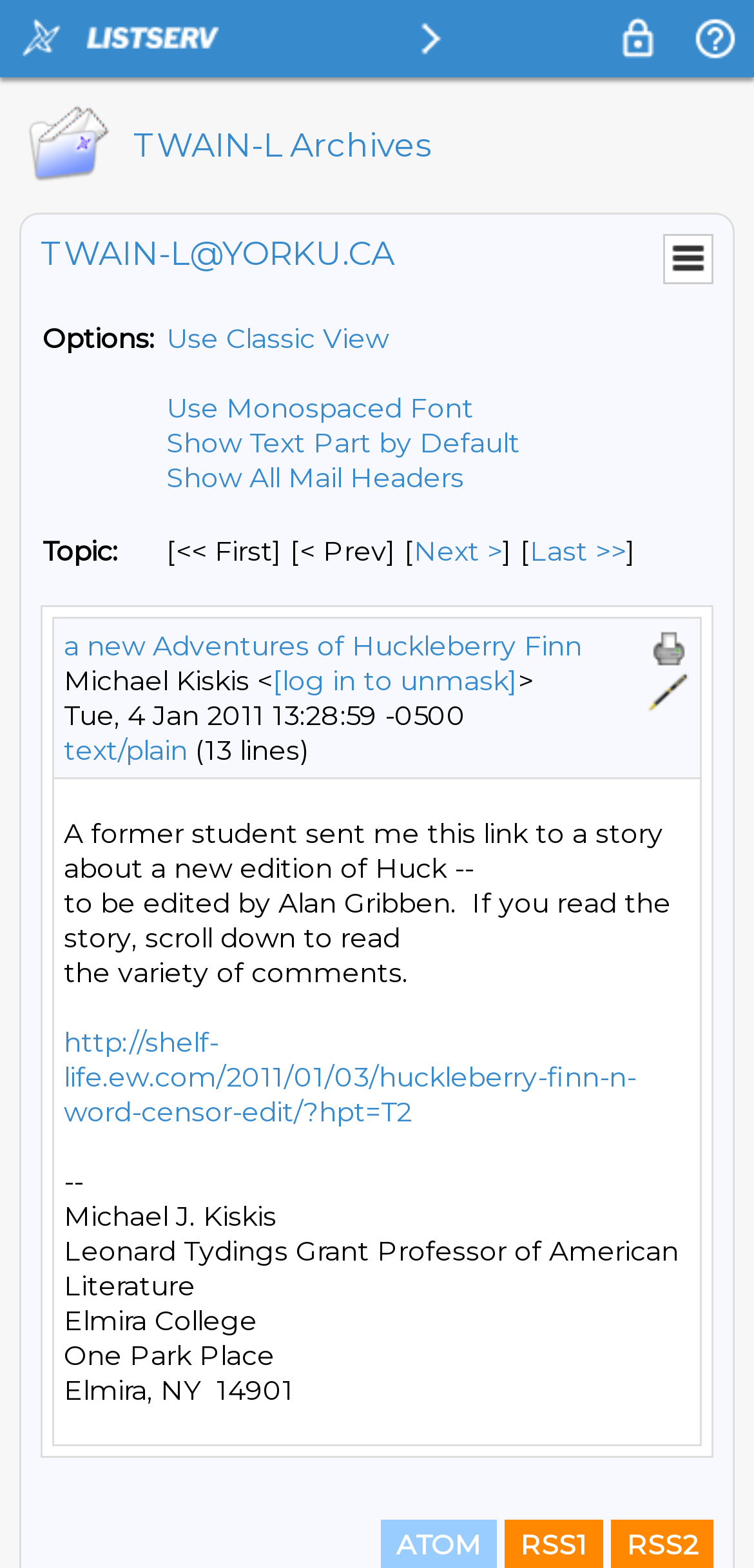Provide a comprehensive description of the webpage.

The webpage is an archive of the TWAIN-L email list, hosted on the LISTSERV.YORKU.CA server. At the top, there are three images: the LISTSERV email list manager logo, the LISTSERV.YORKU.CA logo, and the LISTSERV Menu icon. To the right of these images, there are two more images: the "Log In" button and the "LISTSERV 17.0 Help - TWAIN-L Archives" icon.

Below these top-level elements, there is a table with two rows. The first row contains a table cell with the title "TWAIN-L Archives" and another table cell with the email address "TWAIN-L@YORKU.CA" and a "Menu" link. The second row contains a table with several options, including "Use Classic View", "Use Monospaced Font", "Show Text Part by Default", and "Show All Mail Headers". There are also links to navigate through the email list, including "Next Message By Topic" and "Last Message By Topic".

The main content of the page is a table with a single row, containing a grid of email messages. Each message is represented by a table cell, with information such as the sender's name, the subject, and the date and time of the message. There are also links to print or reply to each message. The first message is from Michael Kiskis, with the subject "a new Adventures of Huckleberry Finn", and the second message is from the same sender, with a longer body of text discussing a new edition of Huckleberry Finn.